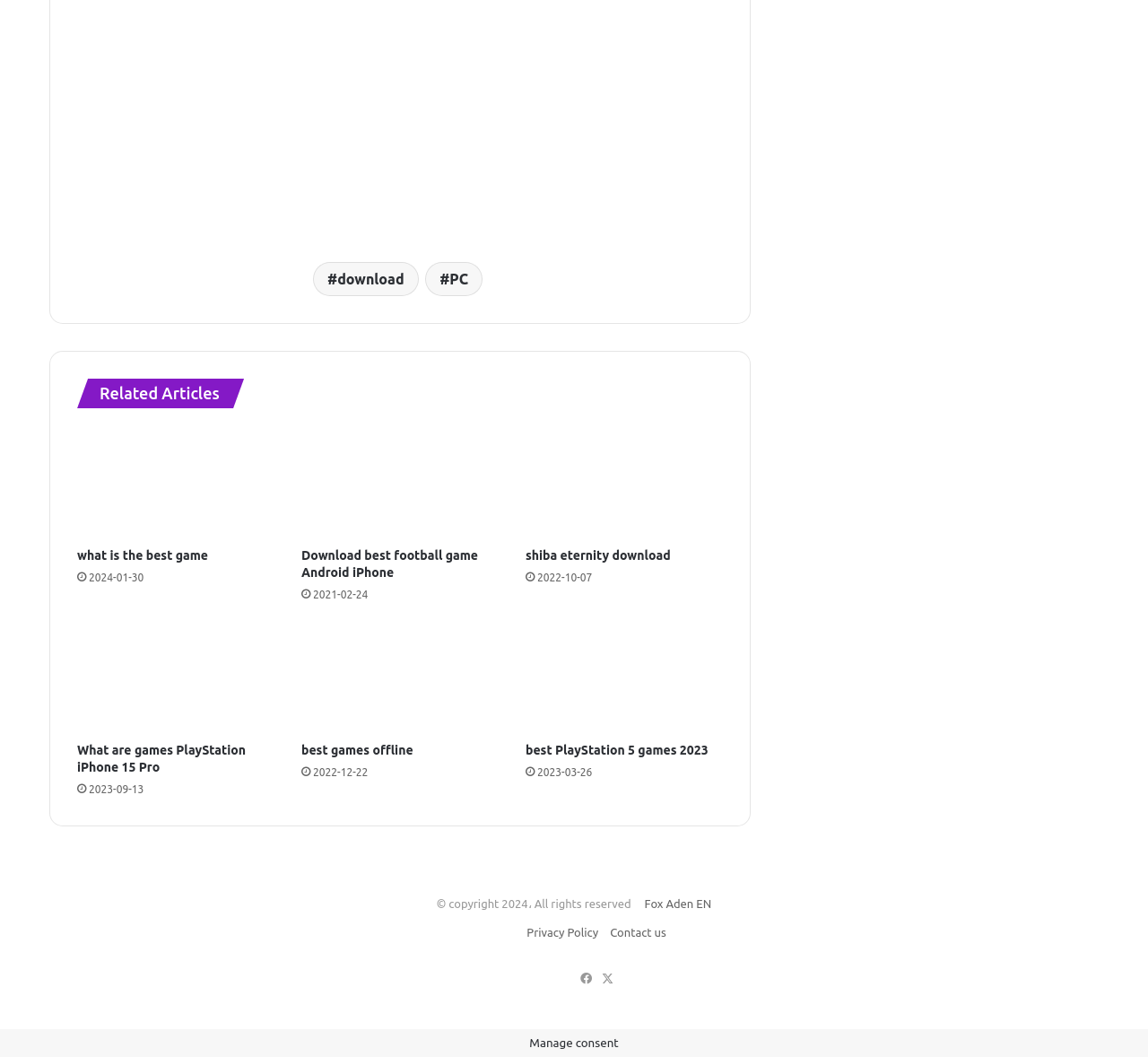Locate the bounding box coordinates of the region to be clicked to comply with the following instruction: "Visit 'Shiba Eternity Download'". The coordinates must be four float numbers between 0 and 1, in the form [left, top, right, bottom].

[0.458, 0.404, 0.63, 0.509]